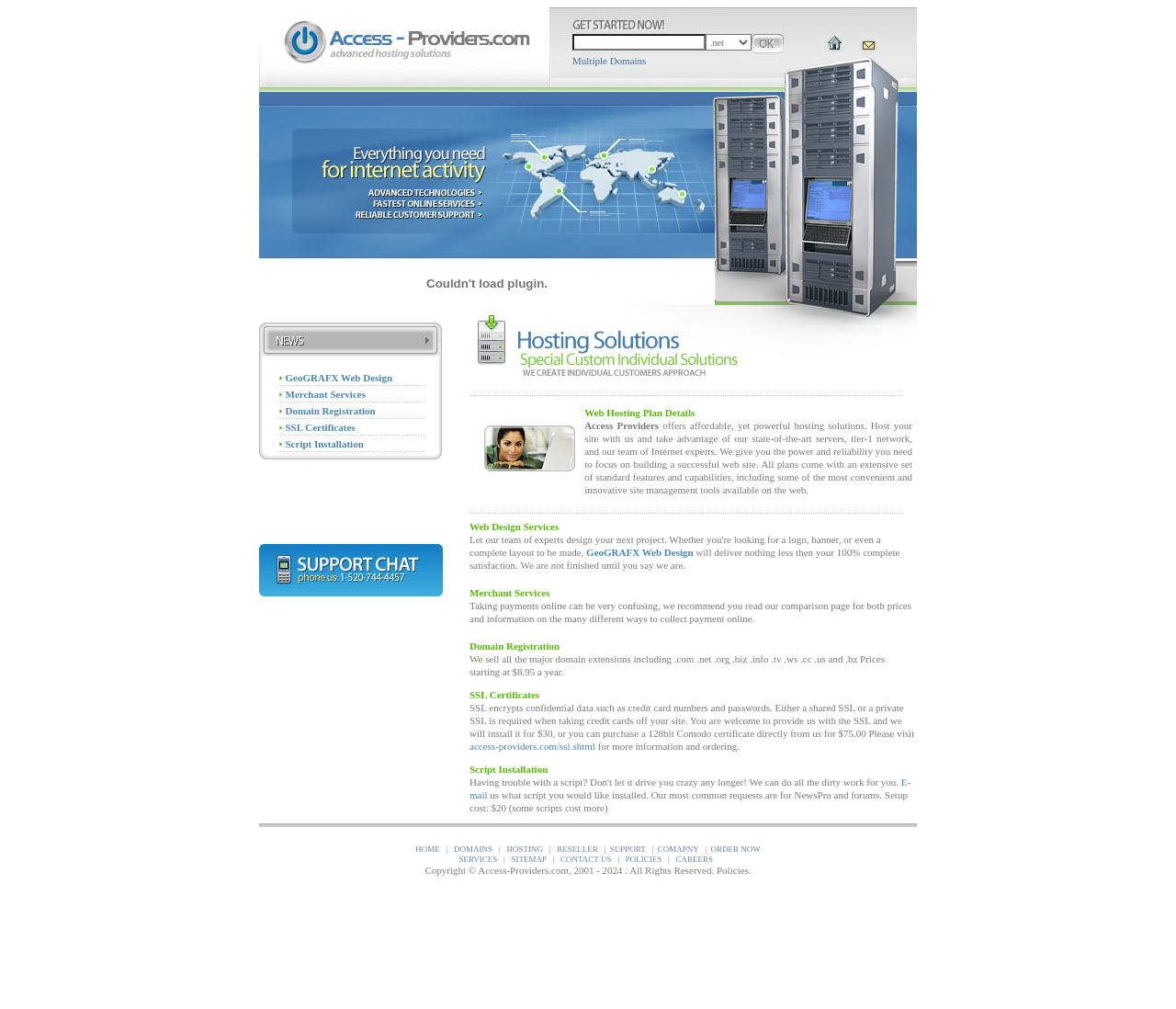Determine the bounding box coordinates of the section to be clicked to follow the instruction: "click the GeoGRAFX Web Design link". The coordinates should be given as four float numbers between 0 and 1, formatted as [left, top, right, bottom].

[0.243, 0.369, 0.334, 0.38]